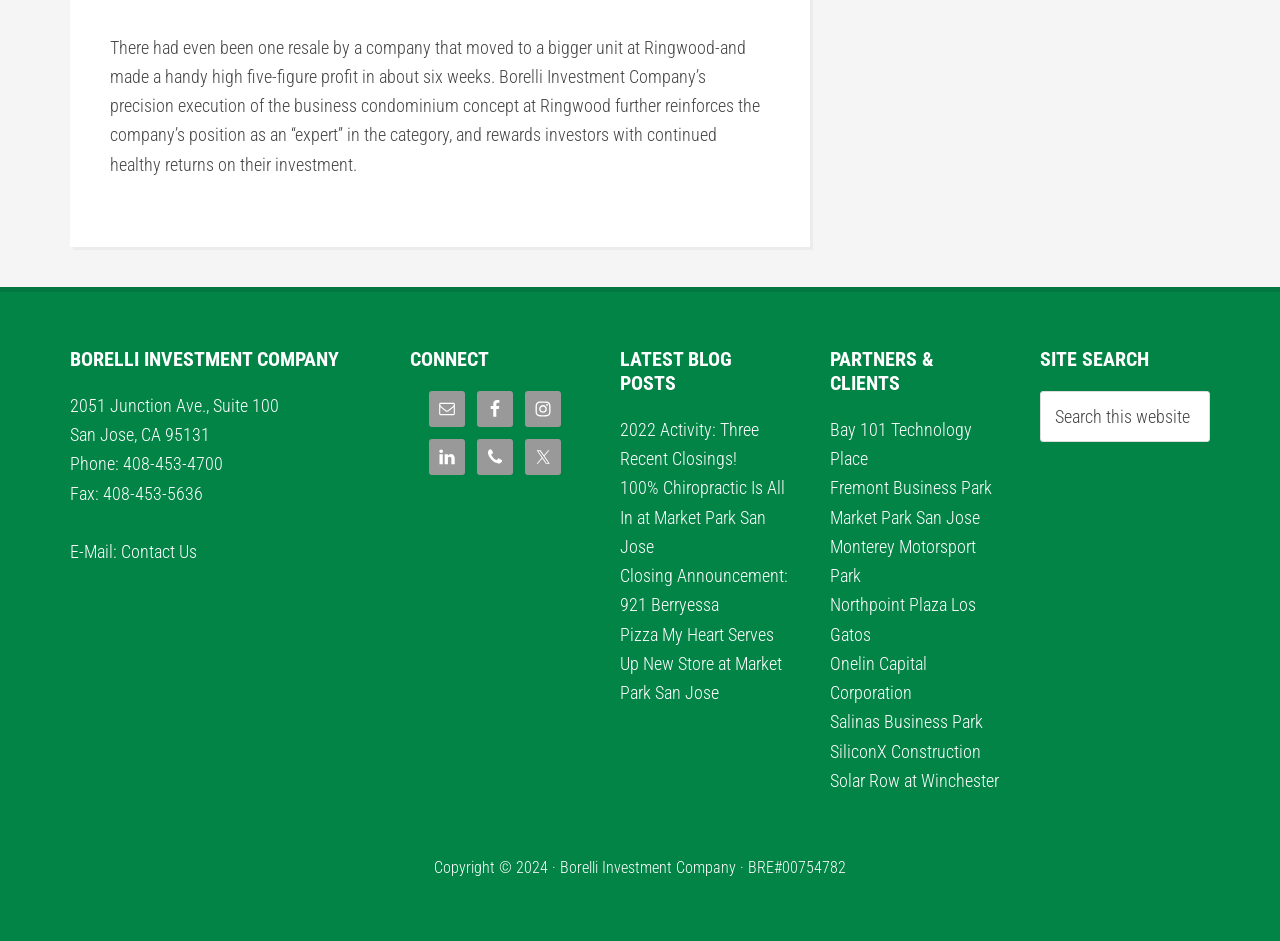Please determine the bounding box coordinates of the area that needs to be clicked to complete this task: 'Email'. The coordinates must be four float numbers between 0 and 1, formatted as [left, top, right, bottom].

[0.335, 0.415, 0.363, 0.454]